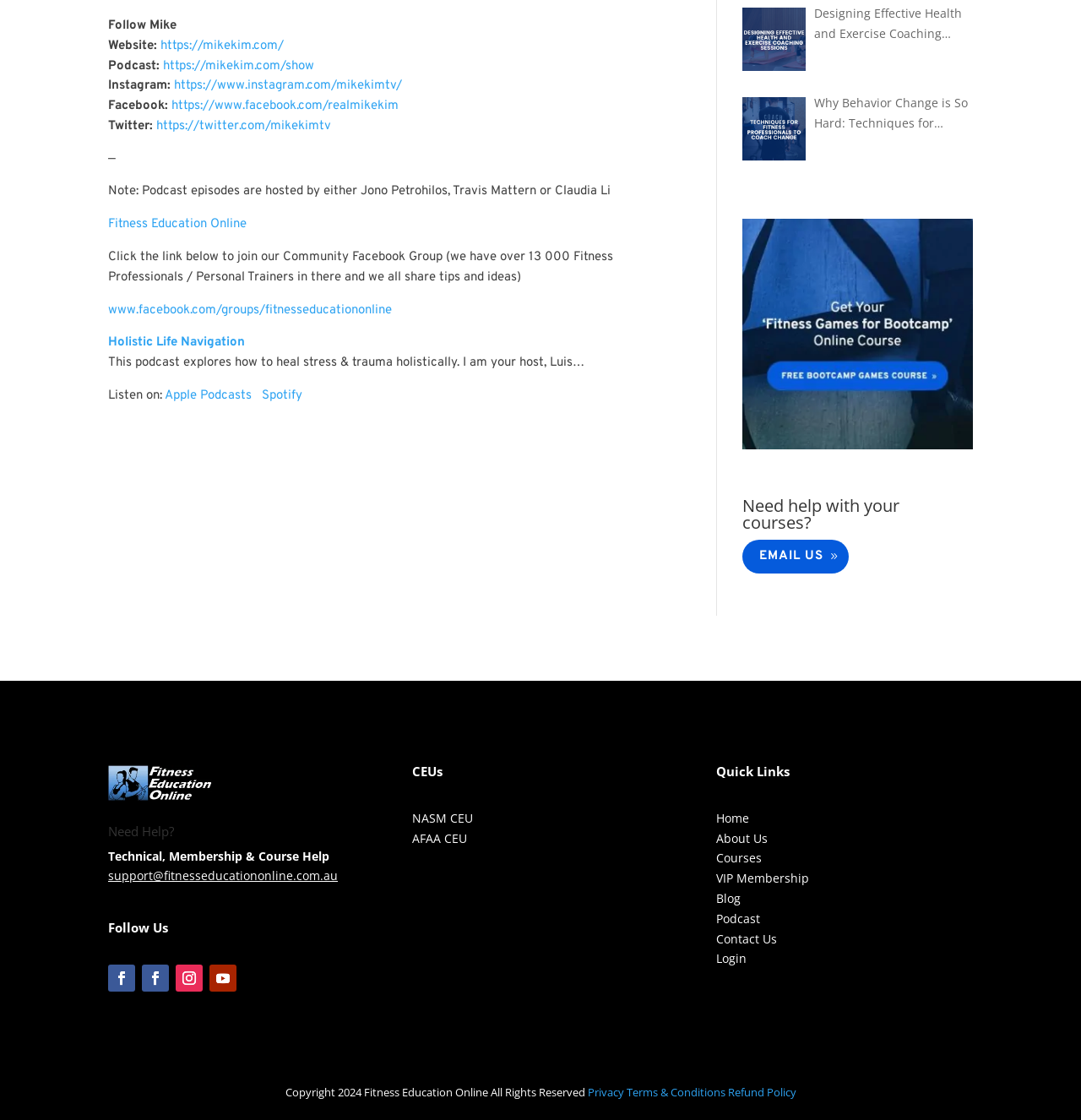Find the UI element described as: "Terms & Conditions" and predict its bounding box coordinates. Ensure the coordinates are four float numbers between 0 and 1, [left, top, right, bottom].

[0.579, 0.969, 0.671, 0.982]